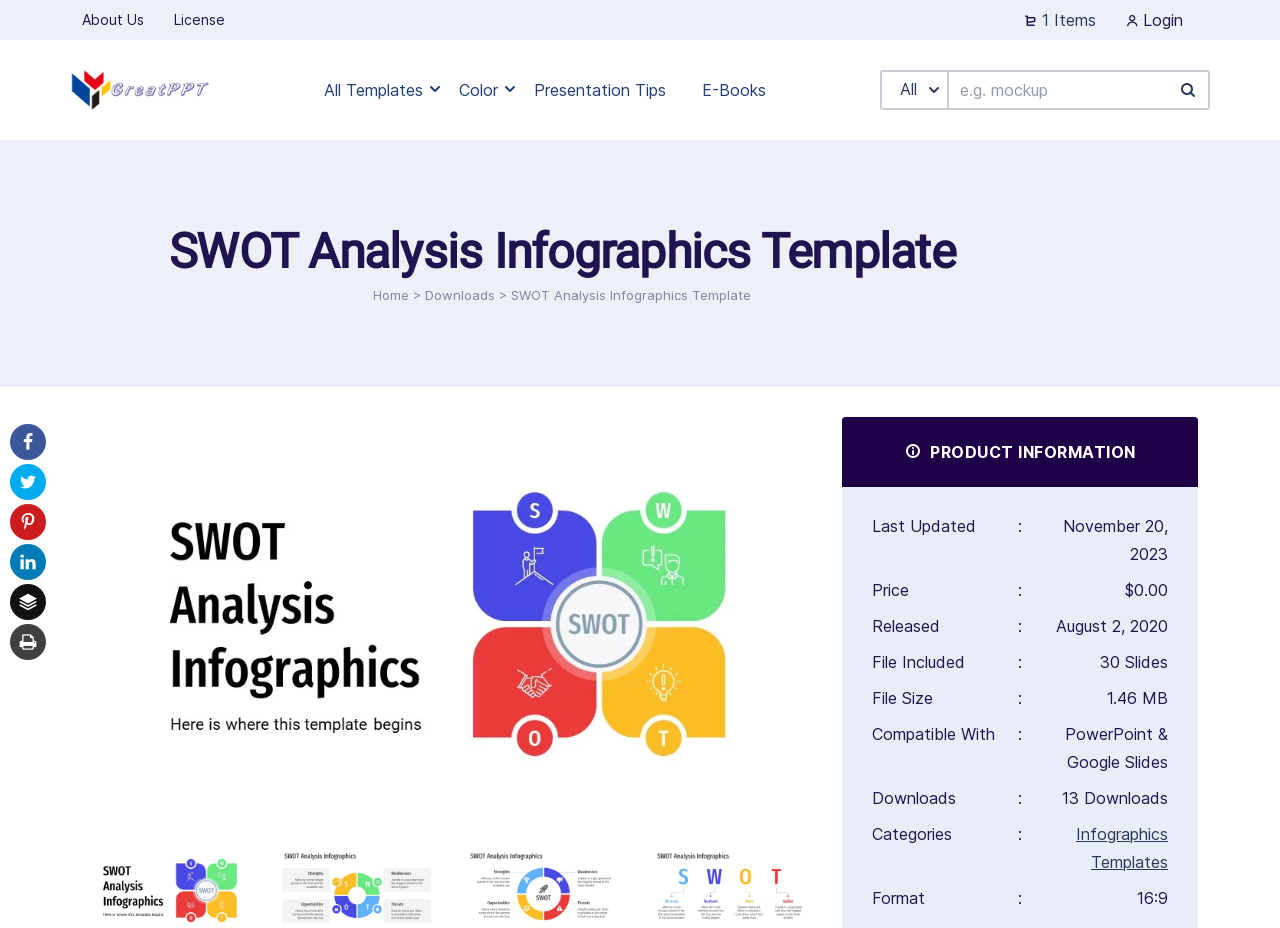What is the file size of this template?
Offer a detailed and exhaustive answer to the question.

I found the answer by looking at the 'File Size' section, where it says '1.46 MB'.